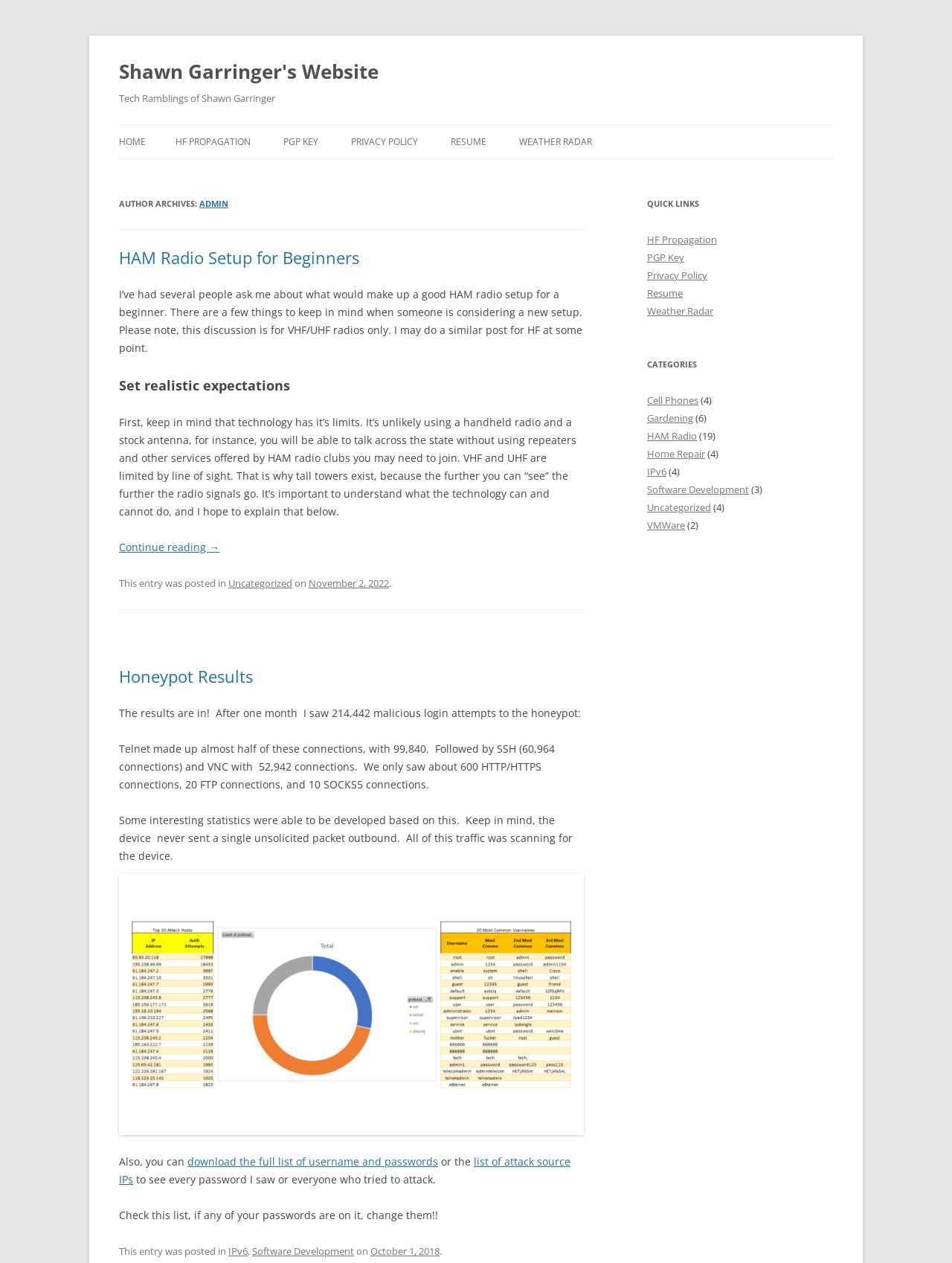What is the name of the website owner?
Please ensure your answer to the question is detailed and covers all necessary aspects.

The name of the website owner can be found in the heading 'Shawn Garringer's Website' at the top of the webpage.